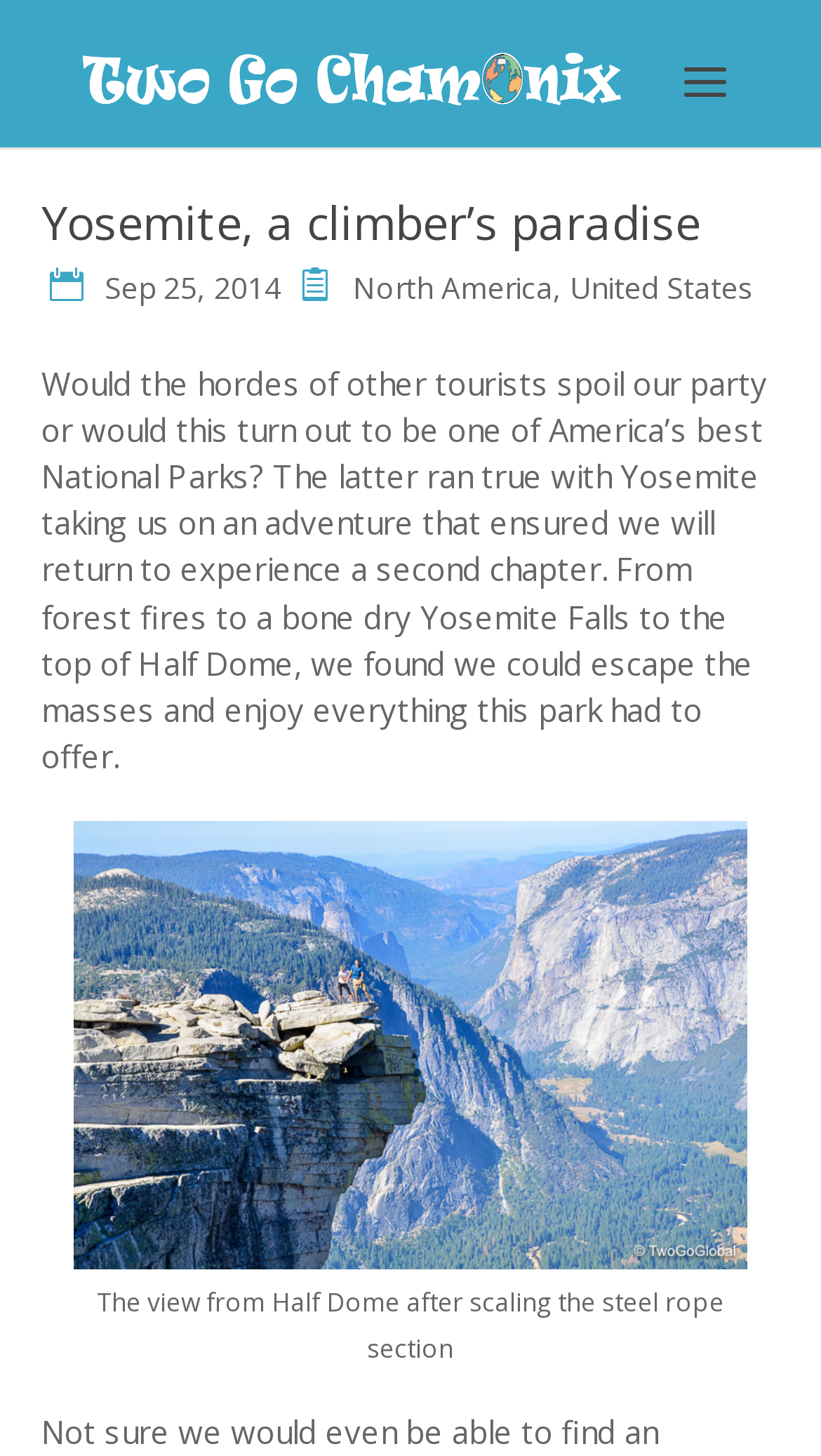What is the date mentioned in the webpage?
Please give a detailed and elaborate answer to the question.

The date 'Sep 25, 2014' is explicitly mentioned in the webpage as a StaticText element, indicating that it is a relevant date related to the content of the webpage.